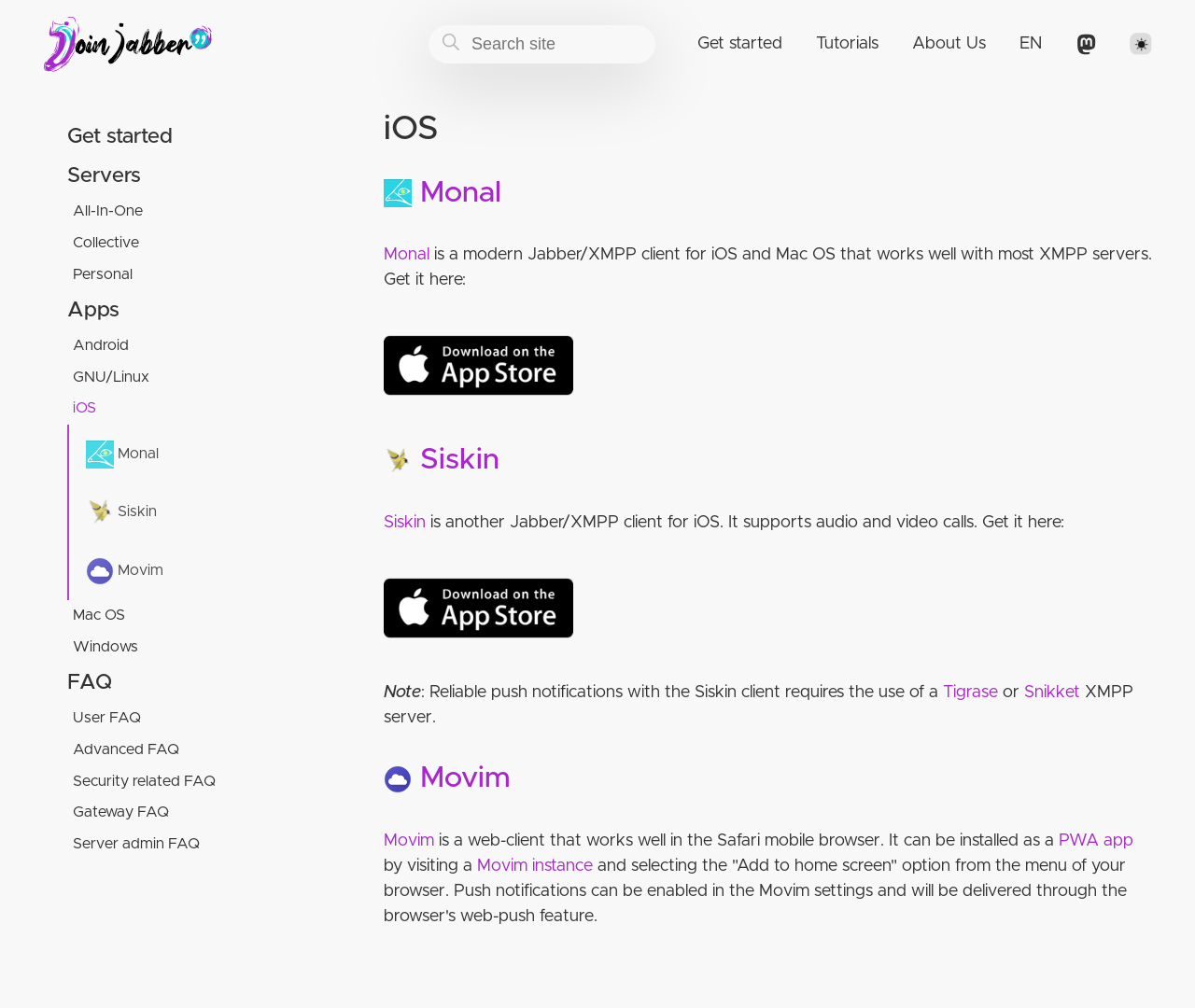Review the image closely and give a comprehensive answer to the question: How many links are there in the 'Apps' section?

In the 'Apps' section, there are two links: 'Apps' and 'Android'. These links are located under the 'Apps' heading.